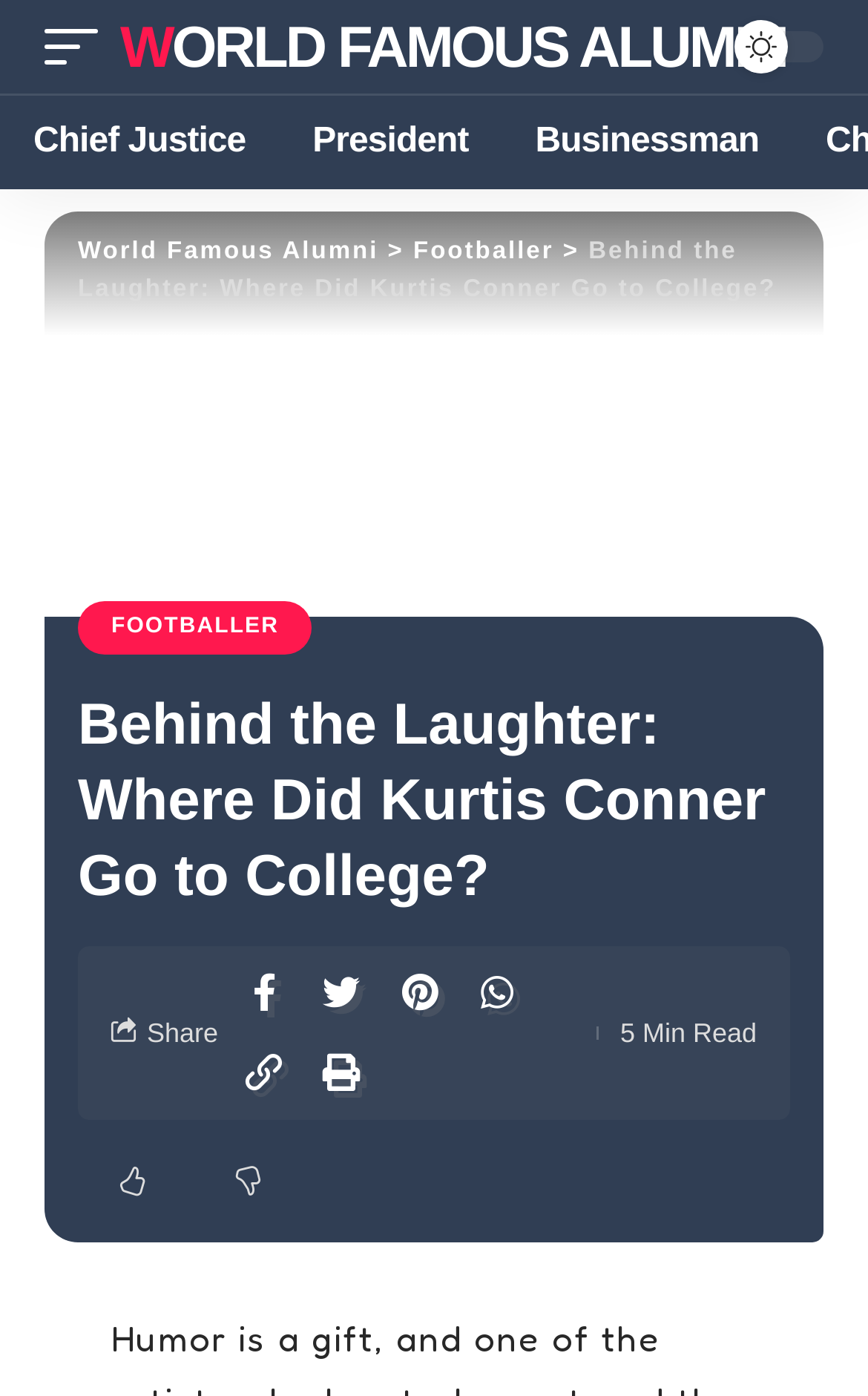Extract the primary headline from the webpage and present its text.

Behind the Laughter: Where Did Kurtis Conner Go to College?